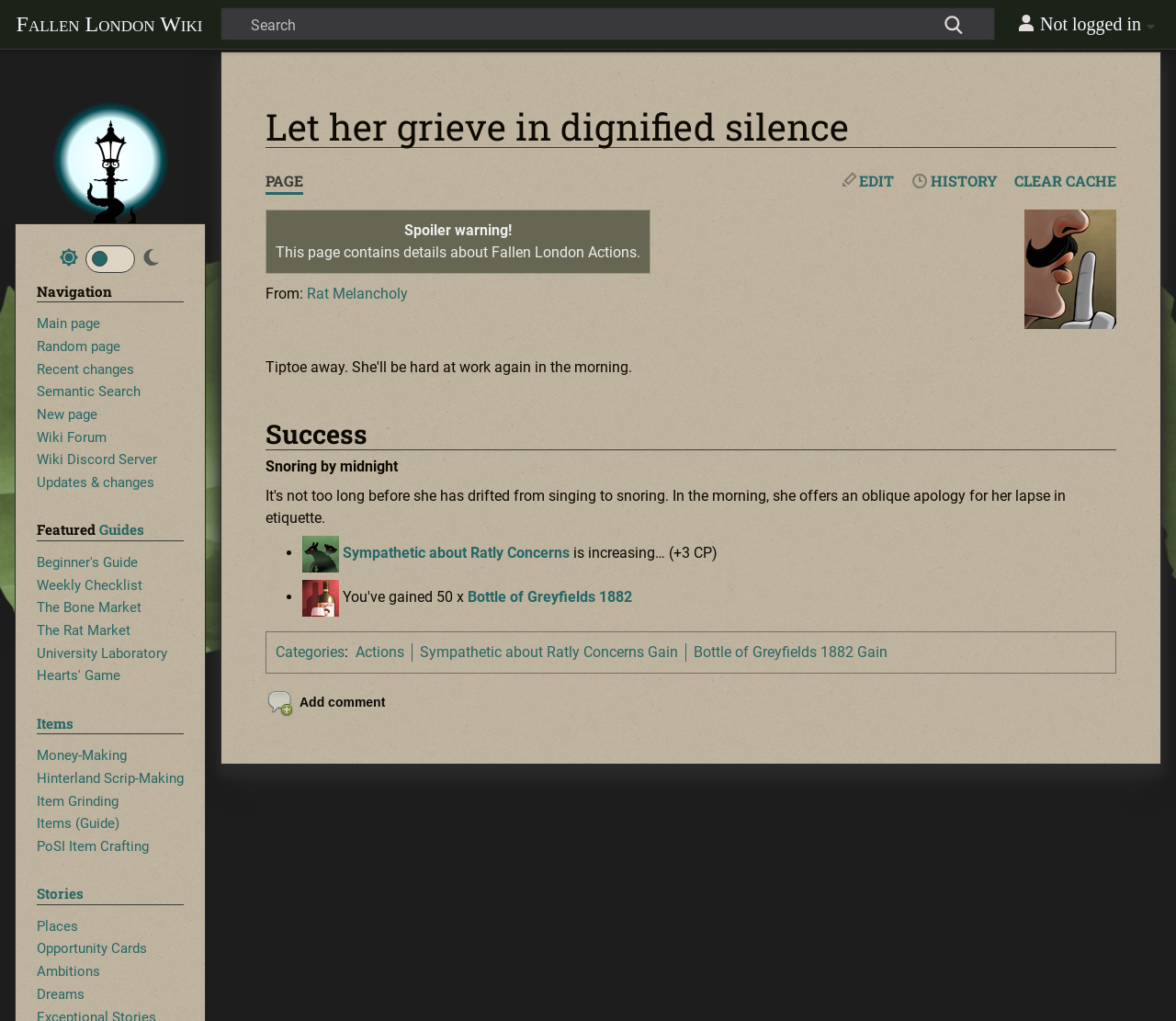Determine the bounding box coordinates for the area you should click to complete the following instruction: "View the main page".

[0.025, 0.061, 0.162, 0.219]